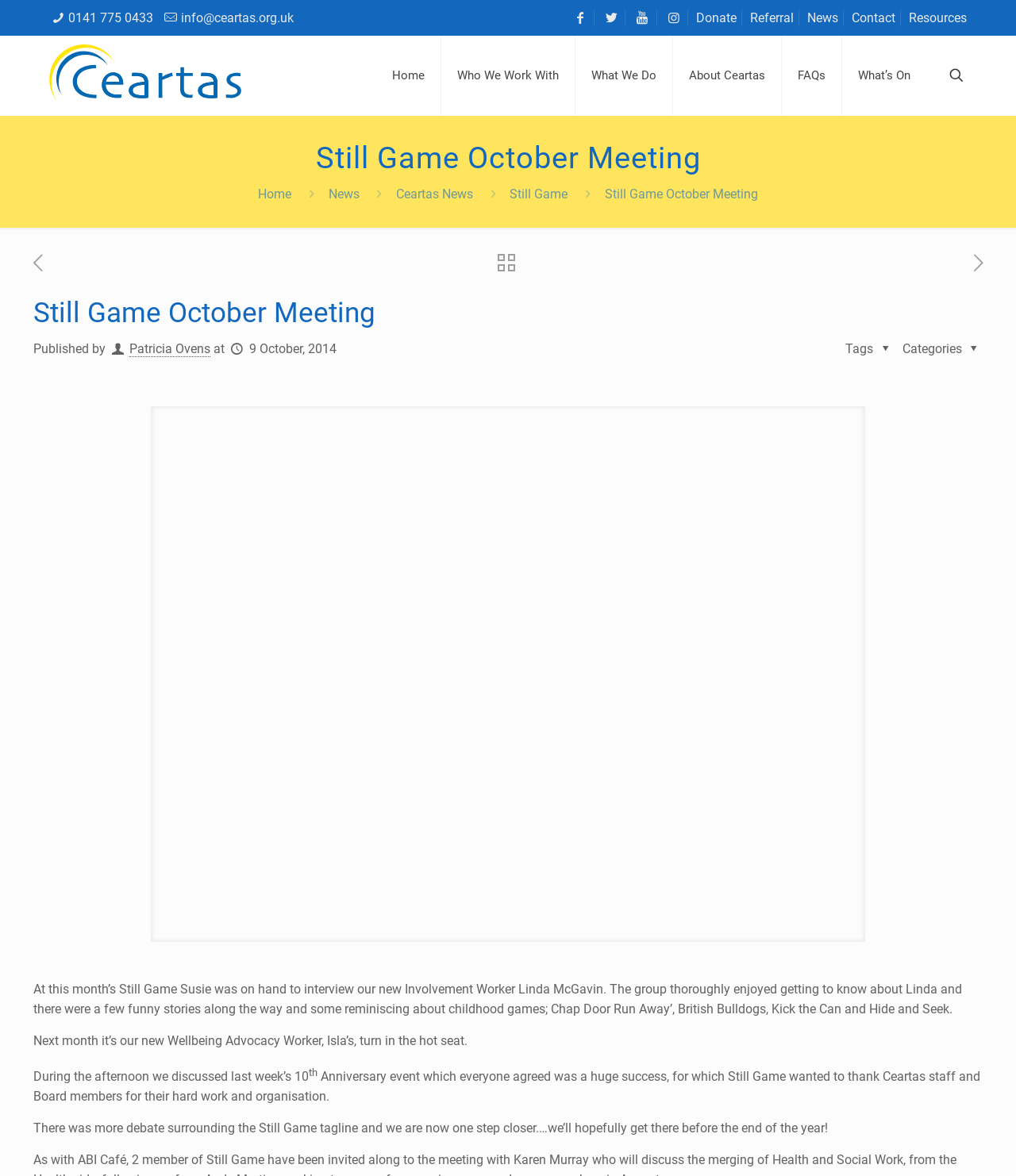Can you pinpoint the bounding box coordinates for the clickable element required for this instruction: "go to News page"? The coordinates should be four float numbers between 0 and 1, i.e., [left, top, right, bottom].

[0.795, 0.009, 0.825, 0.022]